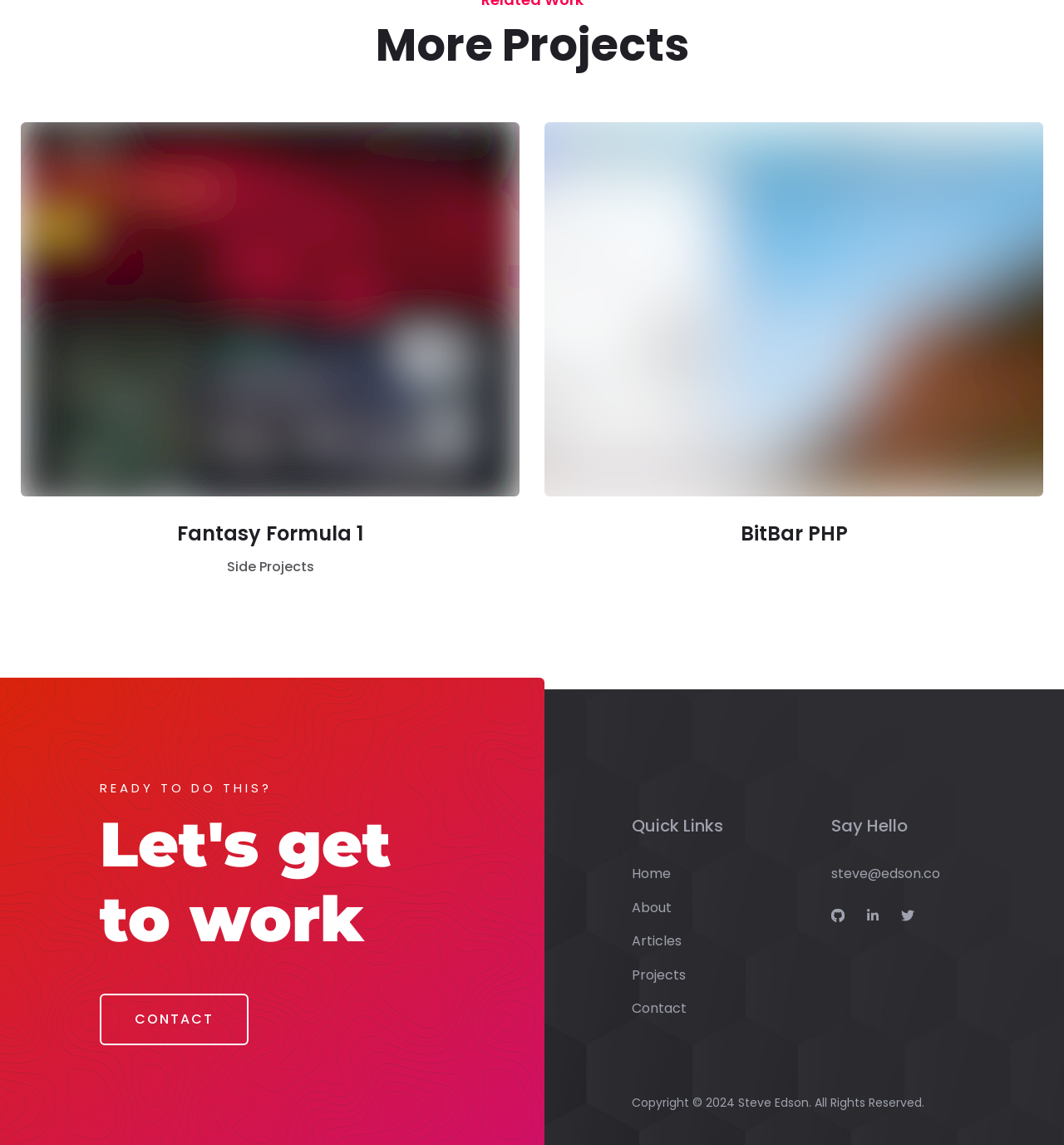Please find the bounding box coordinates of the element that needs to be clicked to perform the following instruction: "Go to Home page". The bounding box coordinates should be four float numbers between 0 and 1, represented as [left, top, right, bottom].

None